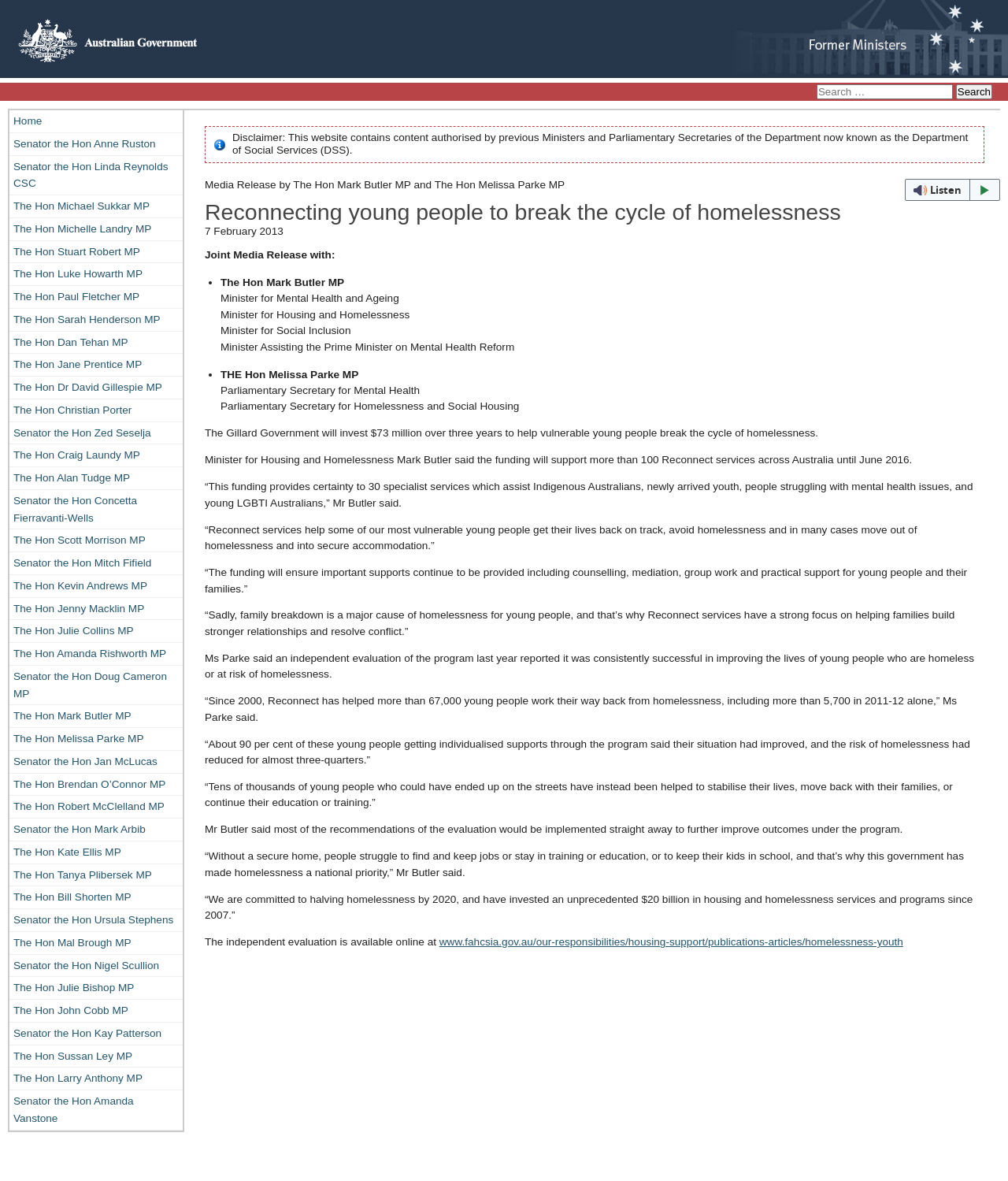Determine the coordinates of the bounding box for the clickable area needed to execute this instruction: "Go to the Home page".

[0.009, 0.093, 0.181, 0.112]